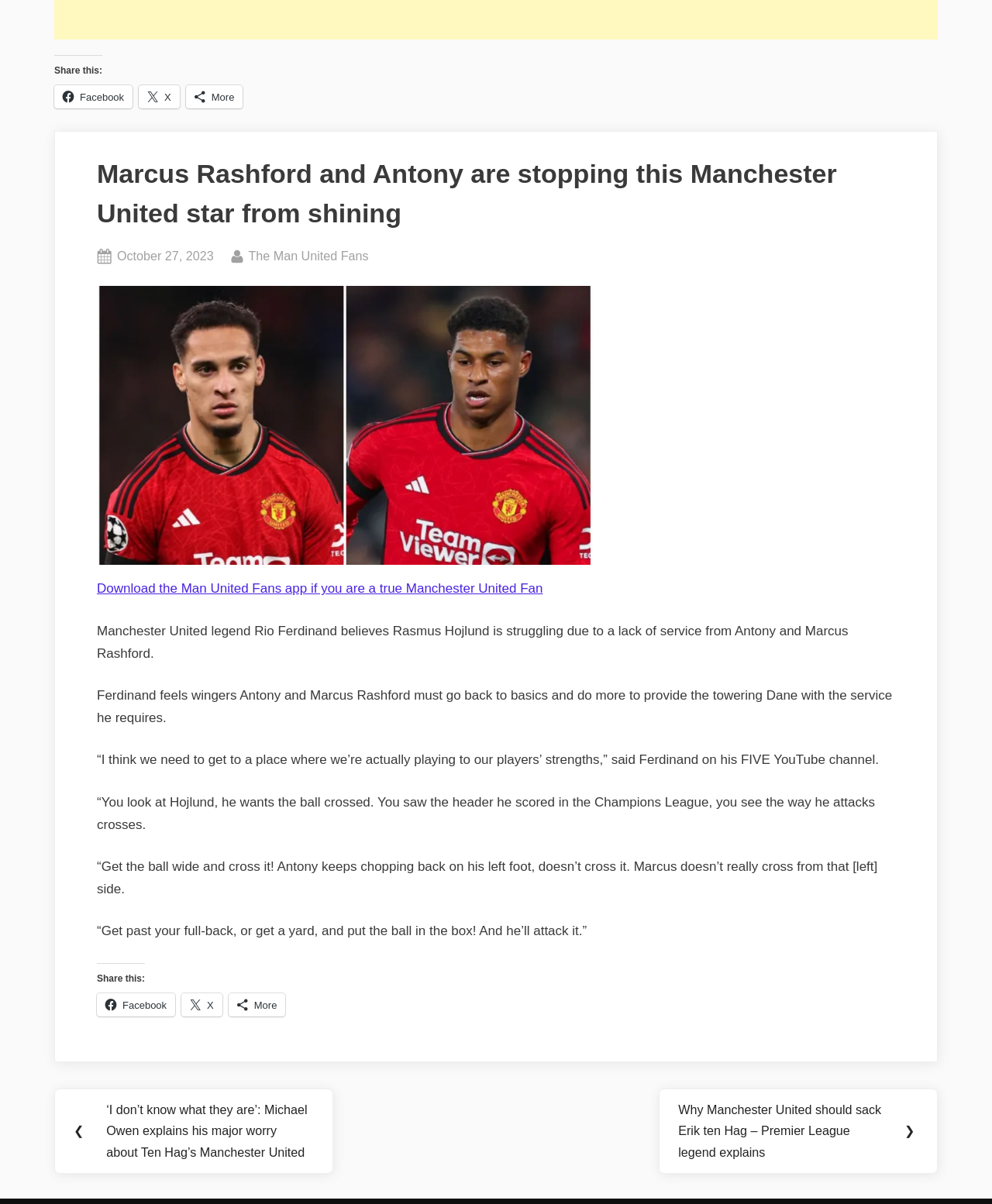Identify the bounding box coordinates of the area that should be clicked in order to complete the given instruction: "Read the previous post". The bounding box coordinates should be four float numbers between 0 and 1, i.e., [left, top, right, bottom].

[0.055, 0.904, 0.336, 0.975]